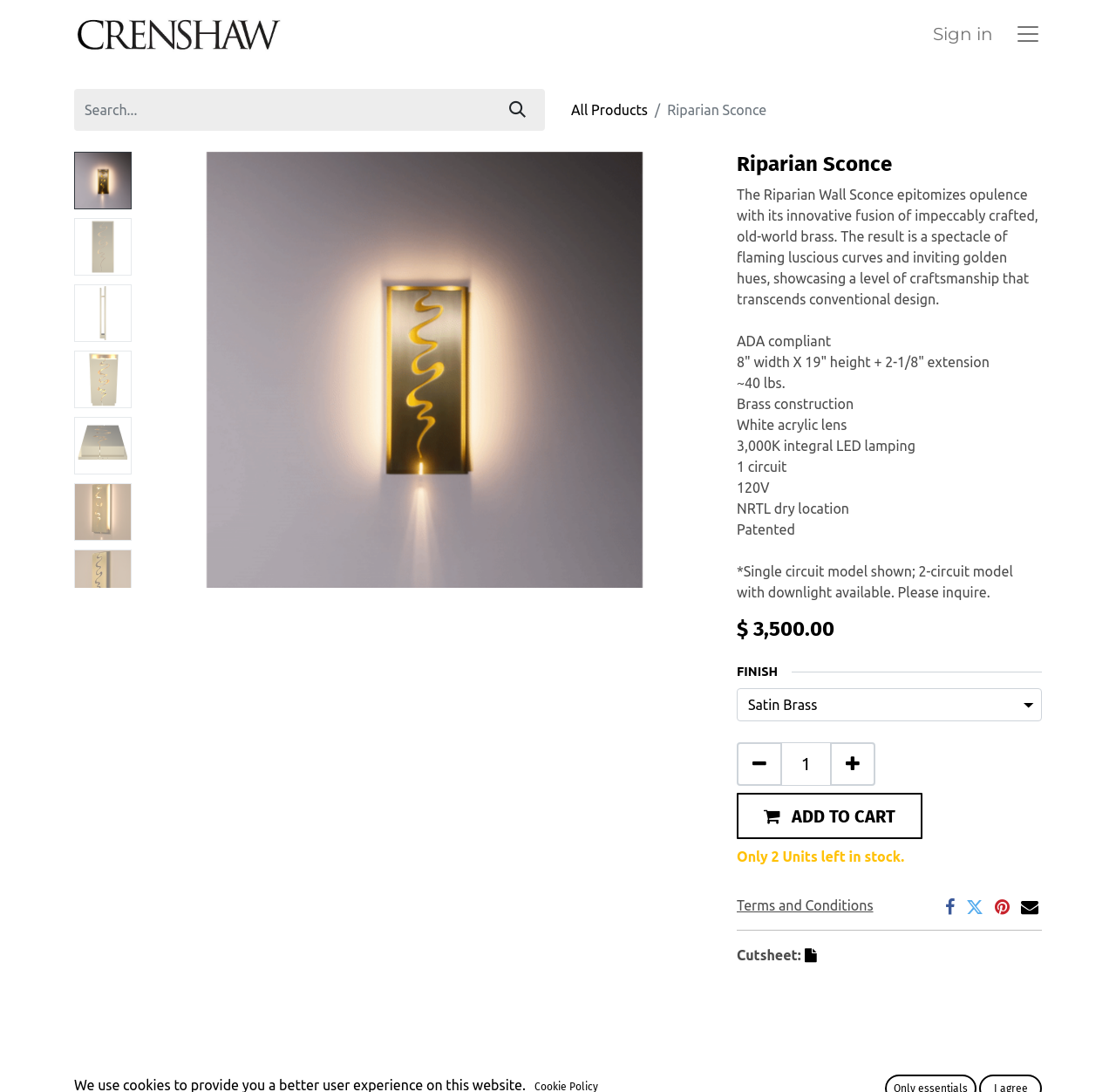Illustrate the webpage thoroughly, mentioning all important details.

The webpage is about the Riparian Wall Sconce, a lighting product from Crenshaw Lighting. At the top left corner, there is a logo of Crenshaw Lighting, which is an image with a link. On the top right corner, there are a sign-in link and a button. Below the top section, there is a main content area that occupies most of the page.

In the main content area, there is a search bar at the top left, followed by a link to "All Products" and a heading that reads "Riparian Sconce". Below the heading, there are multiple images of the Riparian Sconce, showcasing its design and features. 

To the right of the images, there are navigation buttons, "Previous" and "Next", which allow users to navigate through the images. Below the images and navigation buttons, there is a detailed description of the Riparian Sconce, including its features, specifications, and dimensions. The description is divided into several paragraphs, with headings and bullet points.

Below the product description, there is a section for adding the product to the cart, with a dropdown menu for selecting the finish, a quantity input field, and an "Add to Cart" button. There is also a notification that only 2 units are left in stock.

At the bottom of the page, there are links to "Terms and Conditions" and social media icons. There is also a separator line that divides the page into two sections. The bottom section has three columns, with headings "Cutsheet", "Services", and "Explore", and a "Follow us" section with social media links.